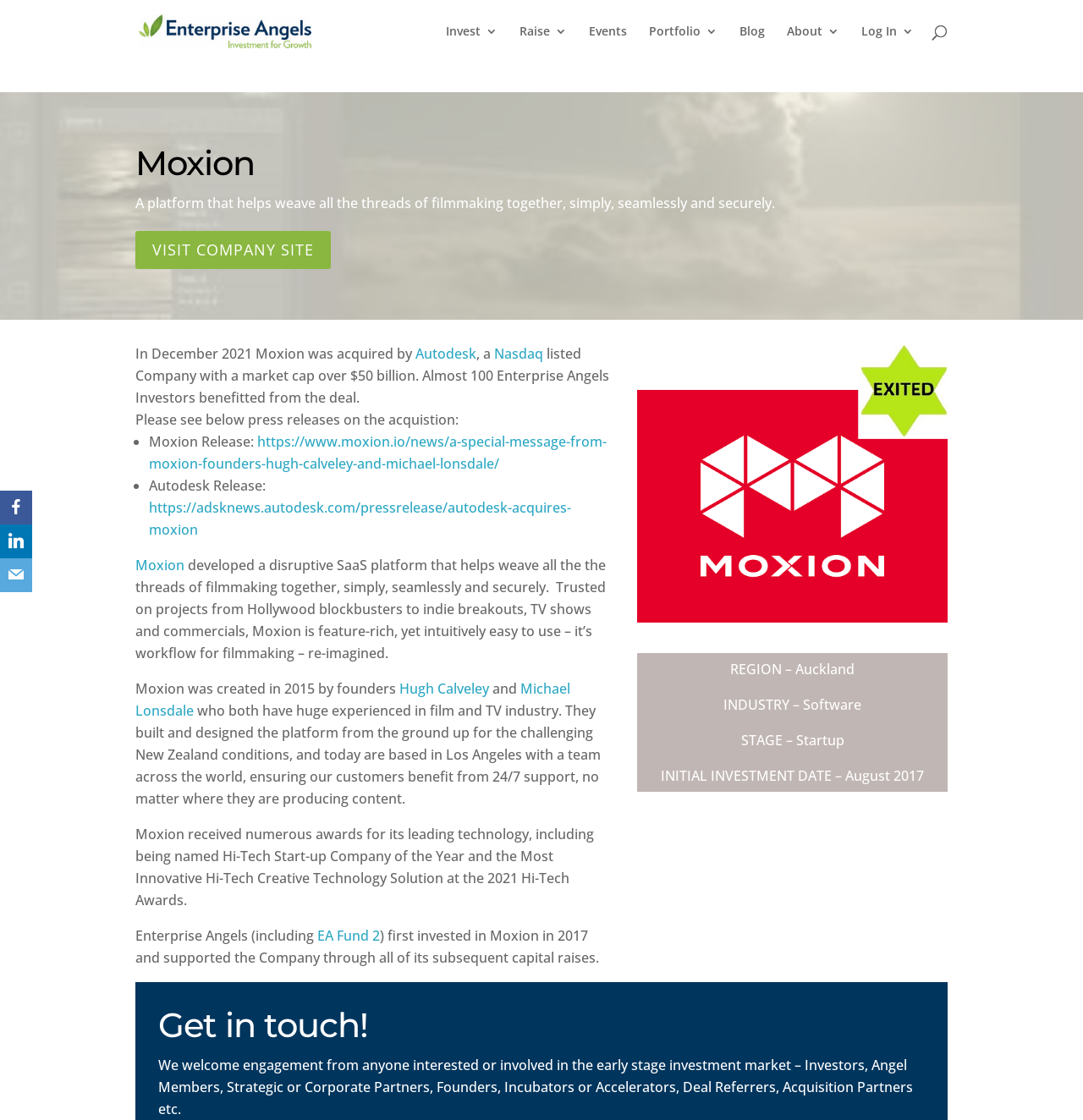Determine the bounding box coordinates of the clickable area required to perform the following instruction: "Check out Kanna Fitness". The coordinates should be represented as four float numbers between 0 and 1: [left, top, right, bottom].

None